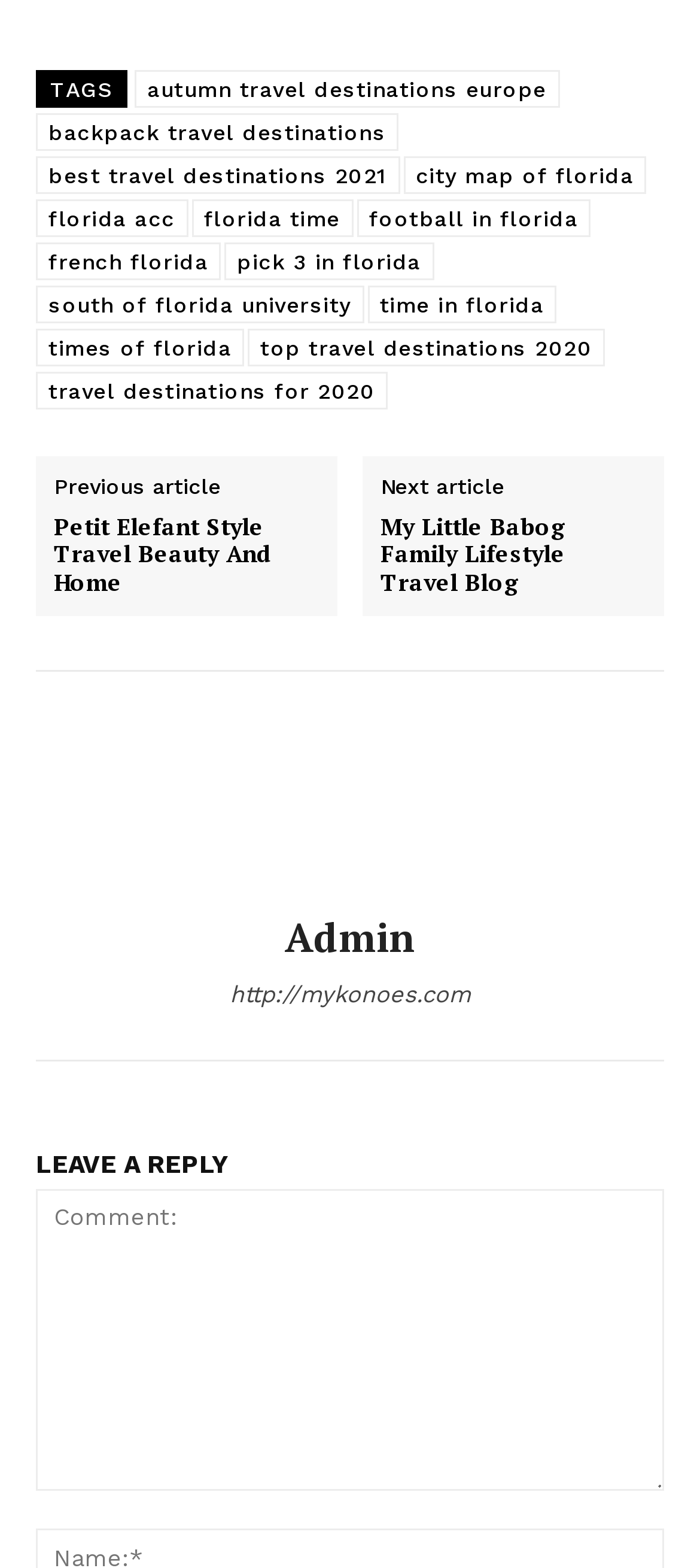What is the text above the 'Previous article' link?
Provide a comprehensive and detailed answer to the question.

The 'TAGS' text is a StaticText element located above the 'Previous article' link, which suggests that it is a category or label for the articles.